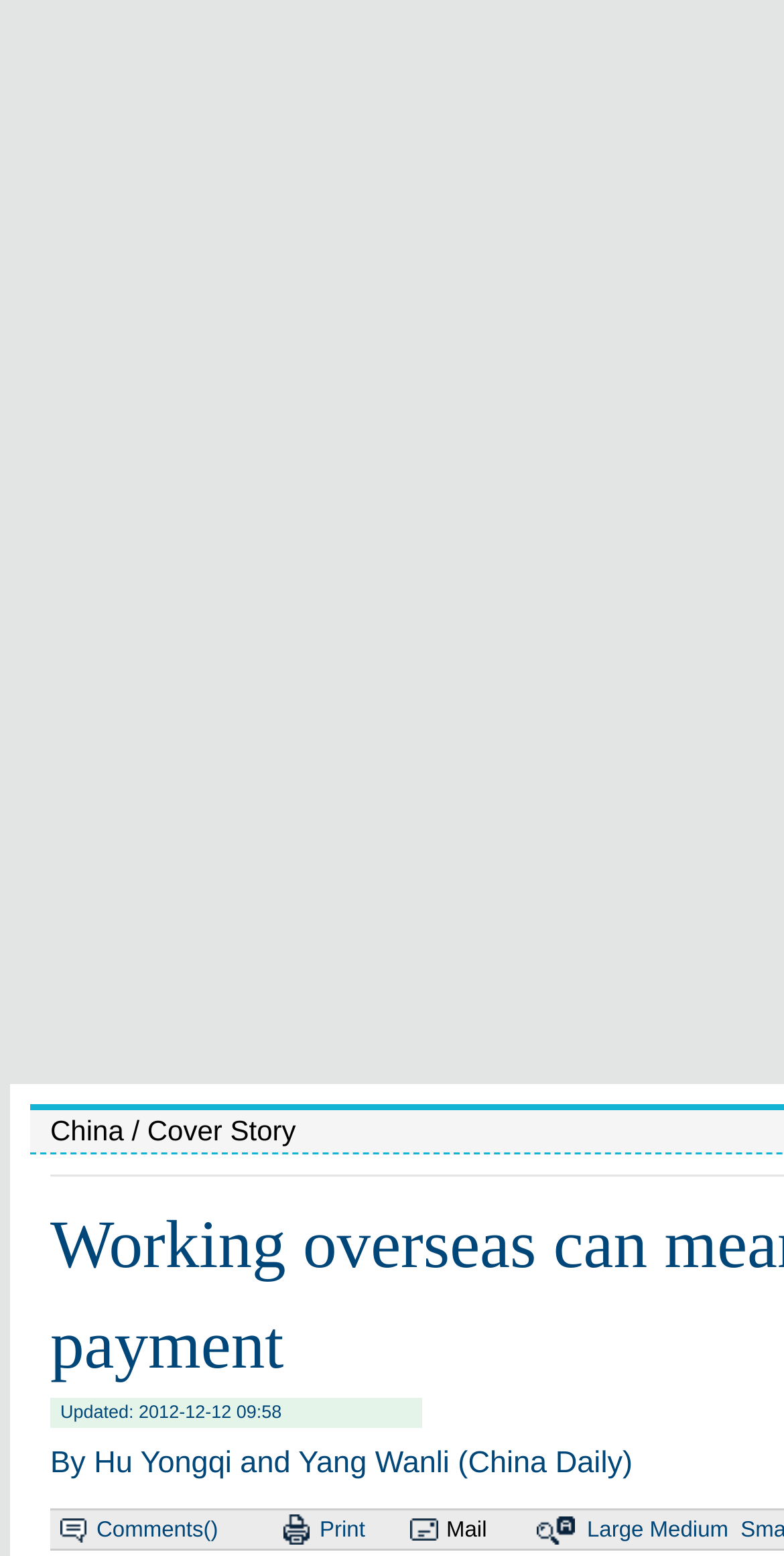How many layout table cells are there in the webpage?
From the screenshot, provide a brief answer in one word or phrase.

7